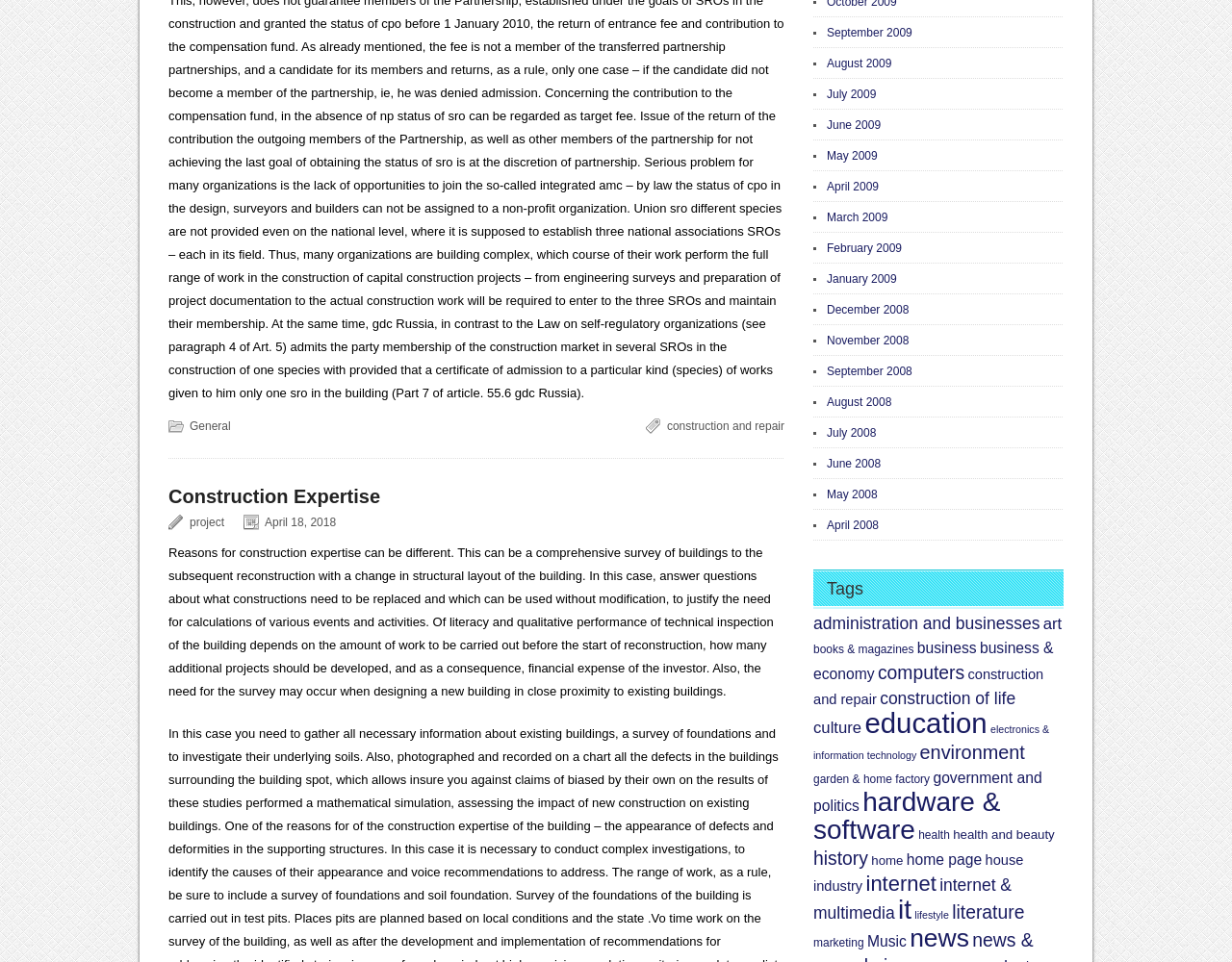How many items are related to 'education'?
Please provide a detailed and comprehensive answer to the question.

The webpage lists various categories, and under the category 'education', there are 35 items.